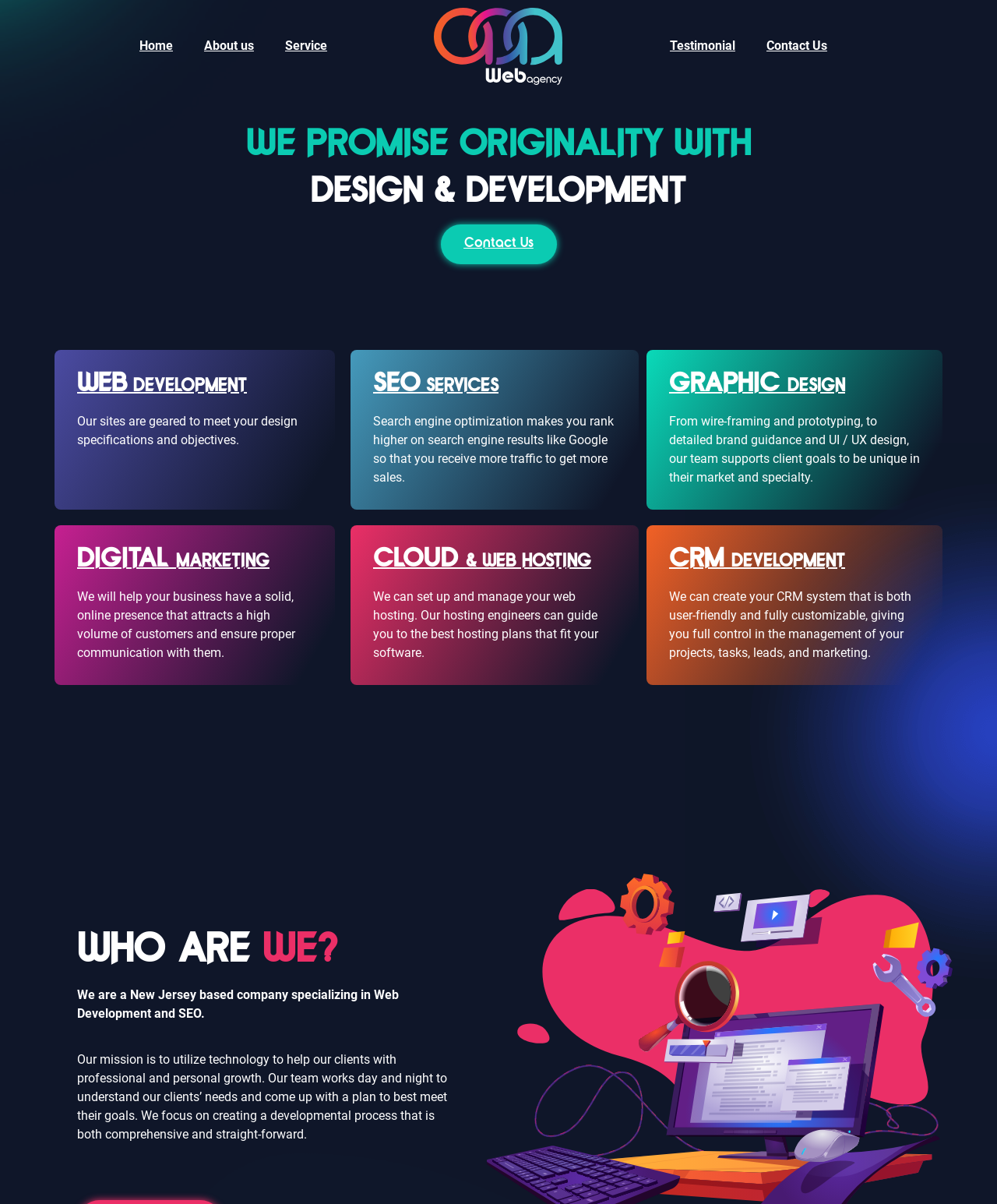What is the company's location?
Refer to the image and offer an in-depth and detailed answer to the question.

The company's location is mentioned in the 'WHO ARE WE?' section, which states 'We are a New Jersey based company...' This indicates that the company is based in the state of New Jersey.